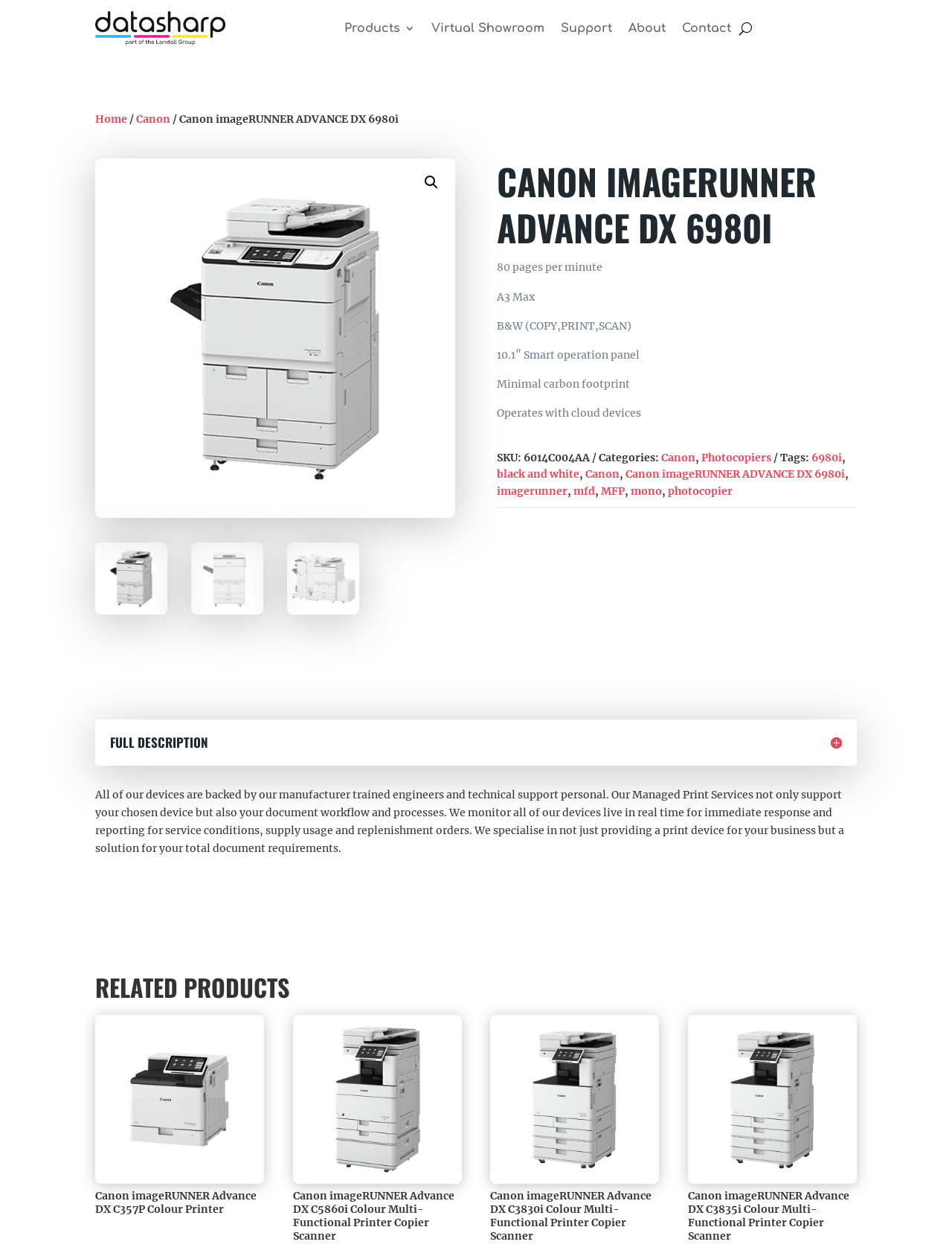Provide the bounding box coordinates of the HTML element this sentence describes: "black and white". The bounding box coordinates consist of four float numbers between 0 and 1, i.e., [left, top, right, bottom].

[0.522, 0.372, 0.609, 0.383]